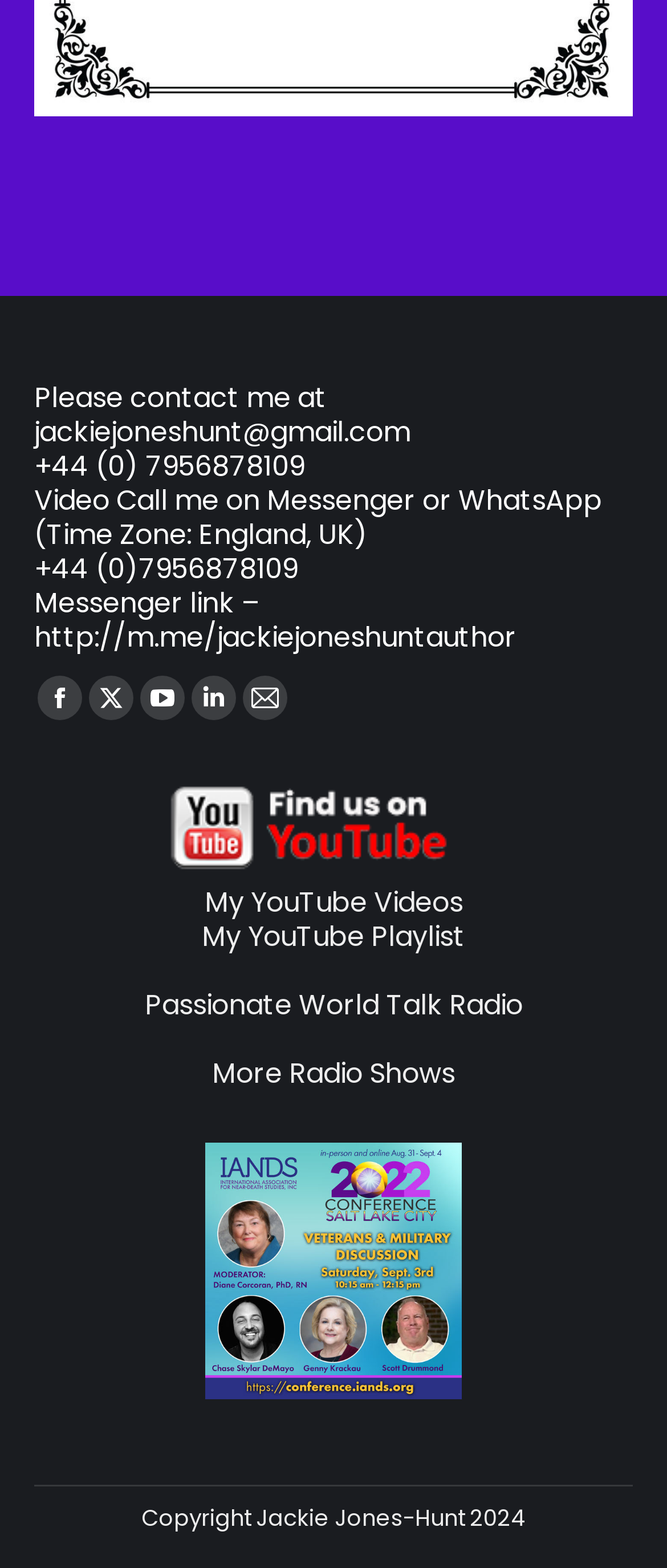Determine the bounding box coordinates for the element that should be clicked to follow this instruction: "Go to Passionate World Talk Radio". The coordinates should be given as four float numbers between 0 and 1, in the format [left, top, right, bottom].

[0.217, 0.628, 0.783, 0.653]